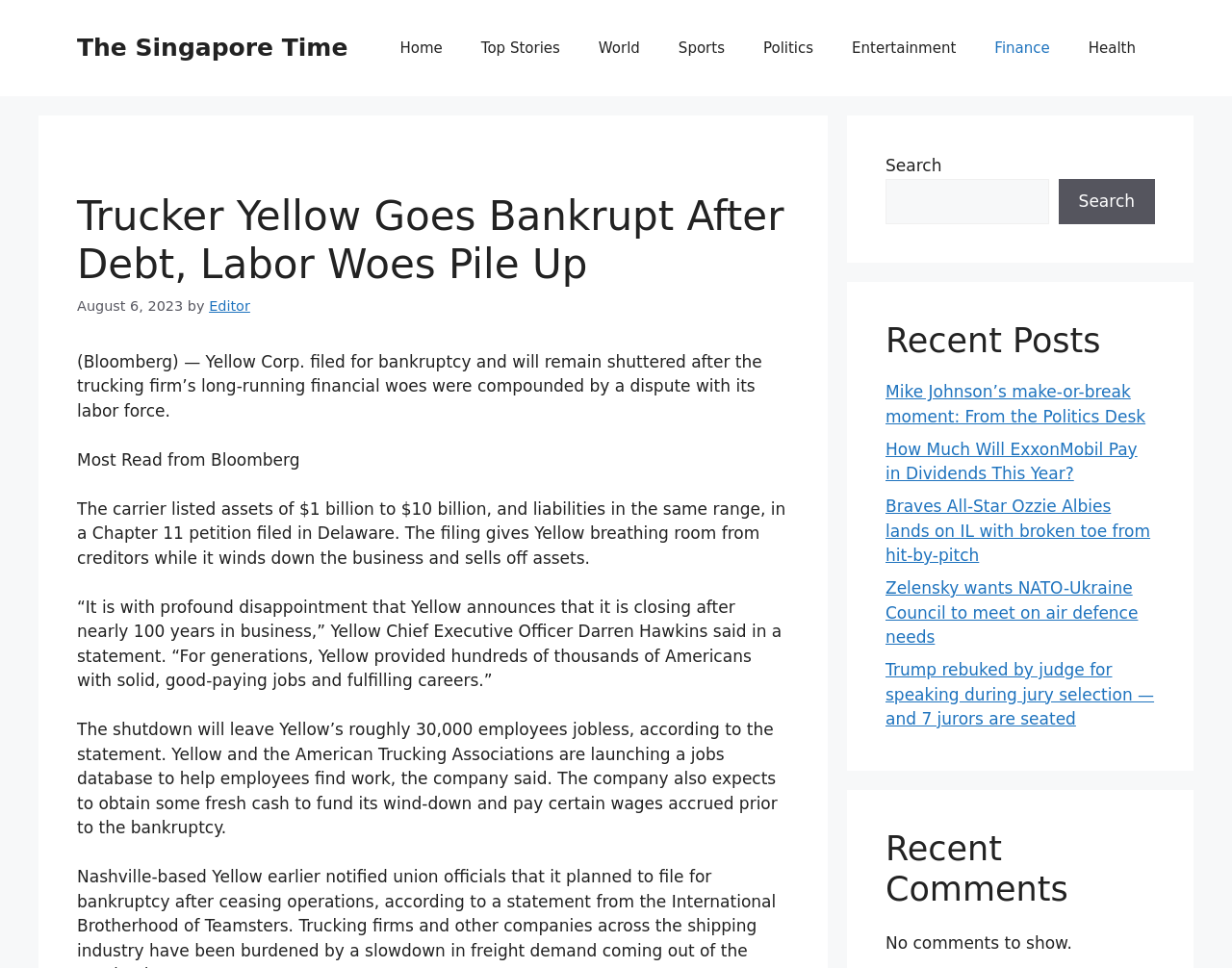Please locate the bounding box coordinates of the region I need to click to follow this instruction: "Read the Top Stories".

[0.375, 0.02, 0.47, 0.08]